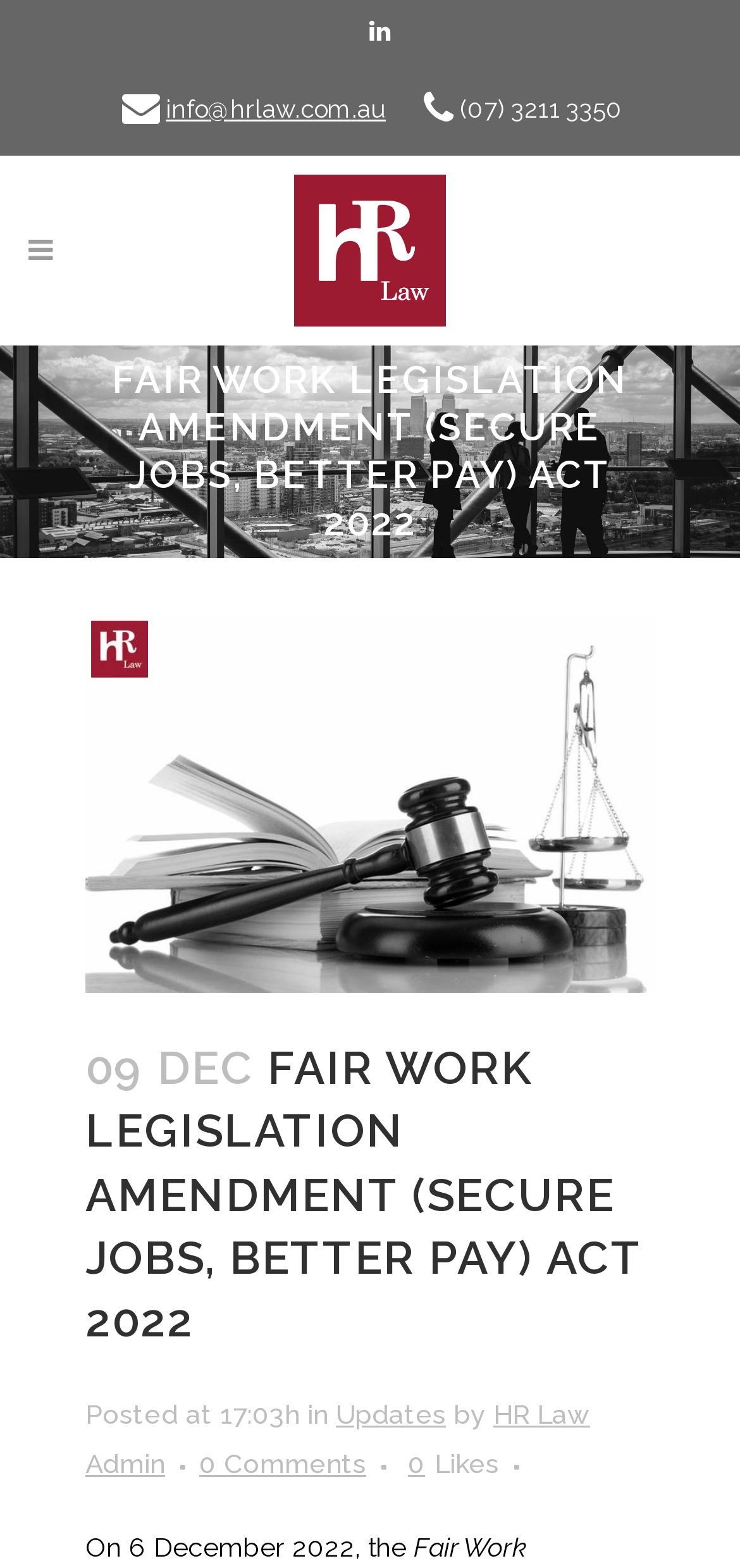Answer the following query concisely with a single word or phrase:
What is the date of the article?

6 December 2022